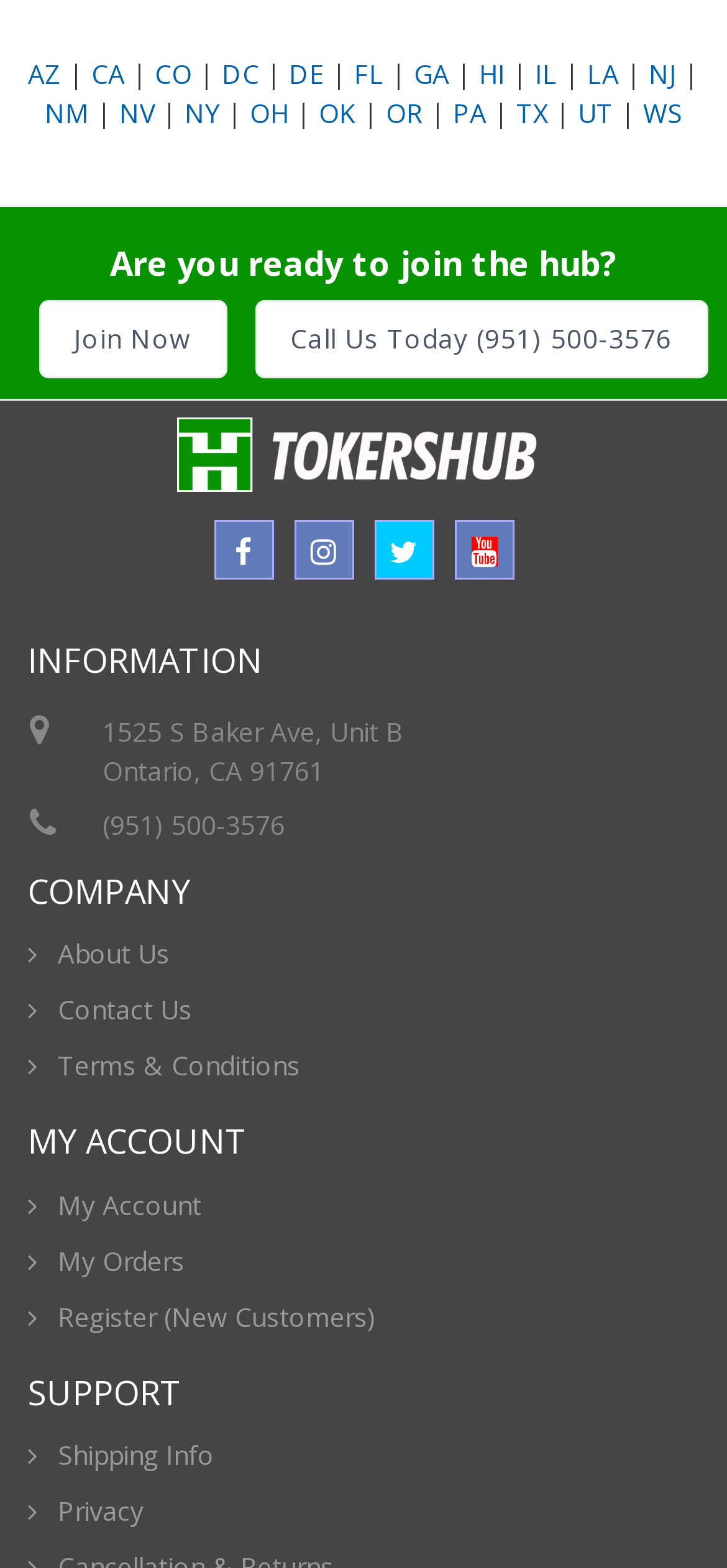Can you identify the bounding box coordinates of the clickable region needed to carry out this instruction: 'Click on the 'Join Now' button'? The coordinates should be four float numbers within the range of 0 to 1, stated as [left, top, right, bottom].

[0.027, 0.203, 0.312, 0.232]